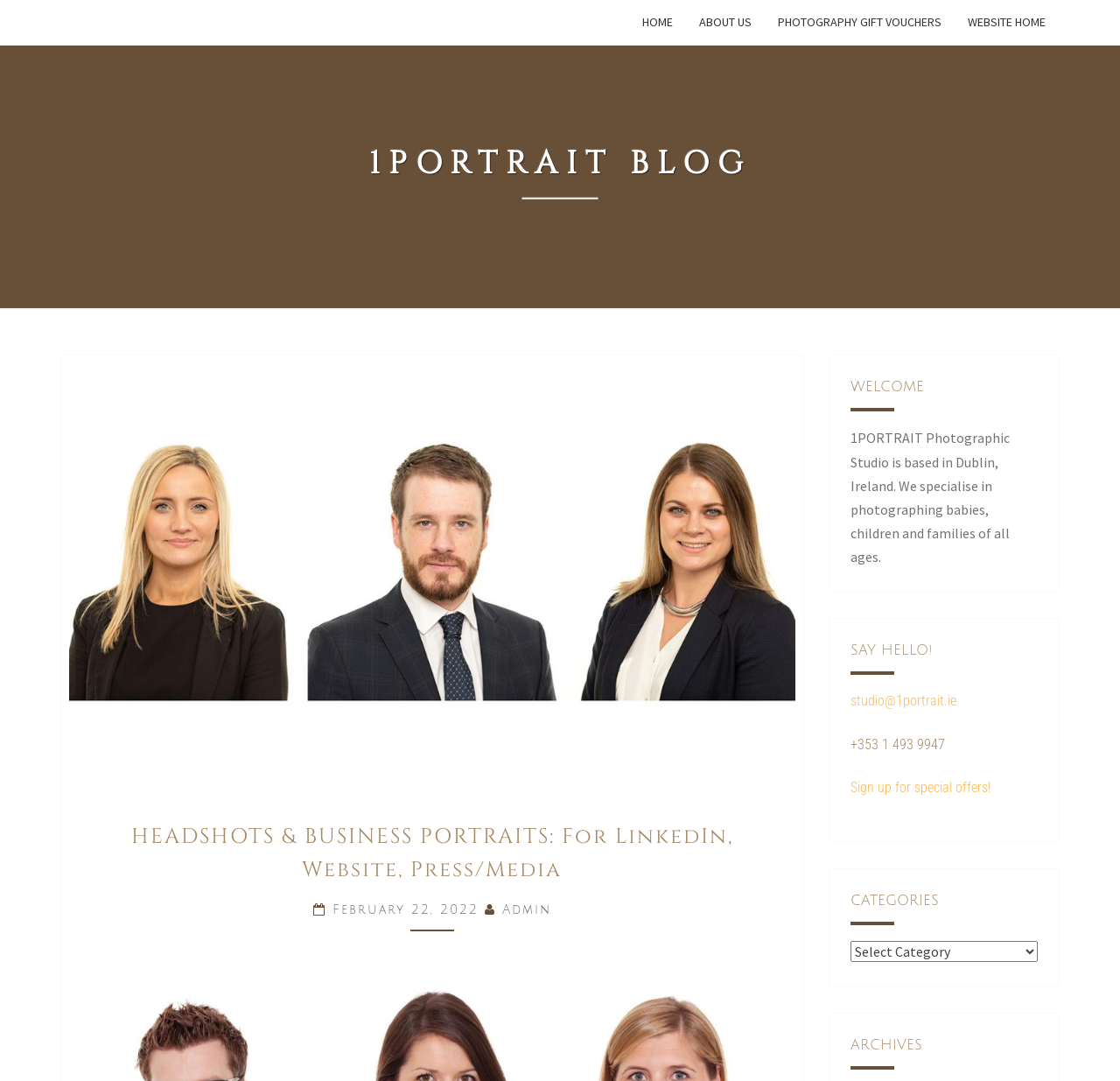Locate the bounding box of the UI element defined by this description: "alt="Best Rubbish removal in Birmingham"". The coordinates should be given as four float numbers between 0 and 1, formatted as [left, top, right, bottom].

None